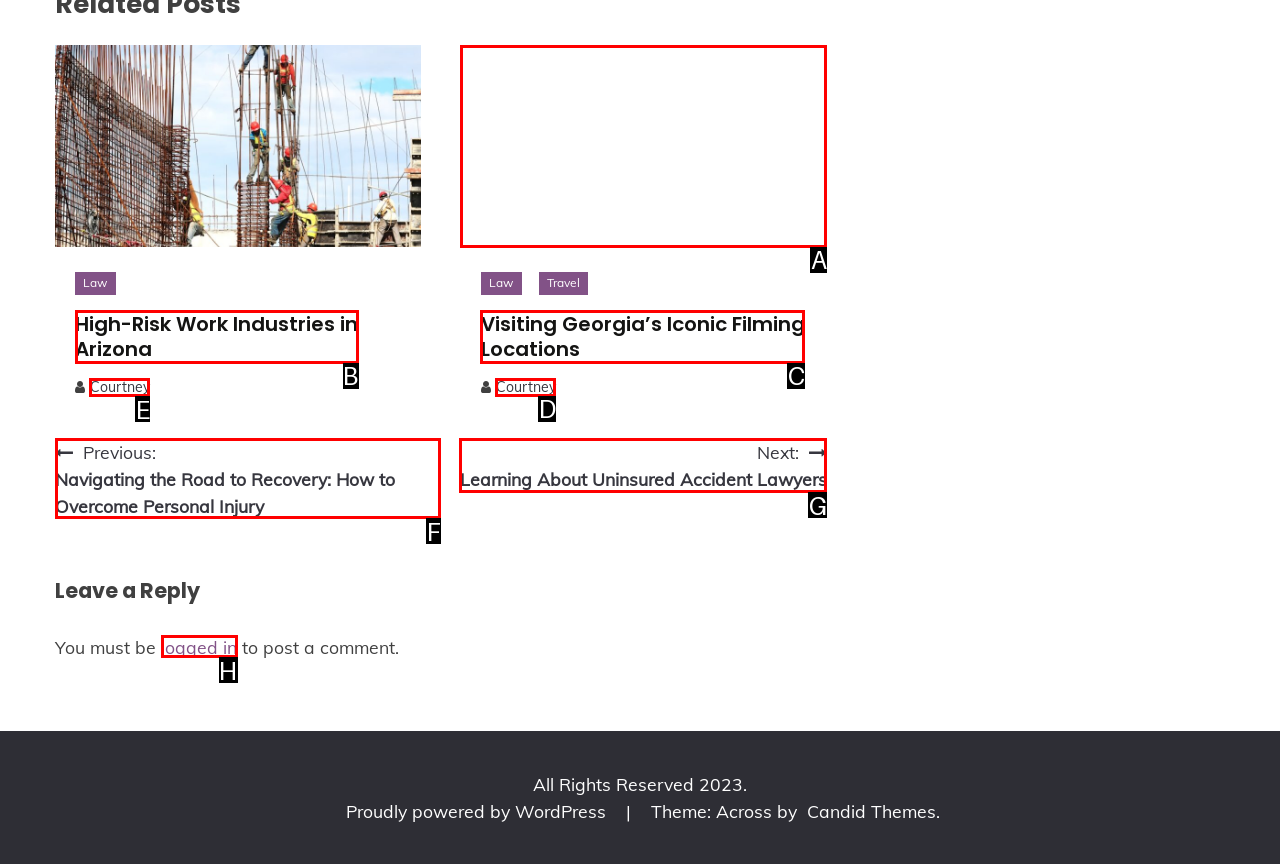Select the letter of the option that should be clicked to achieve the specified task: Visit 'Courtney'. Respond with just the letter.

E